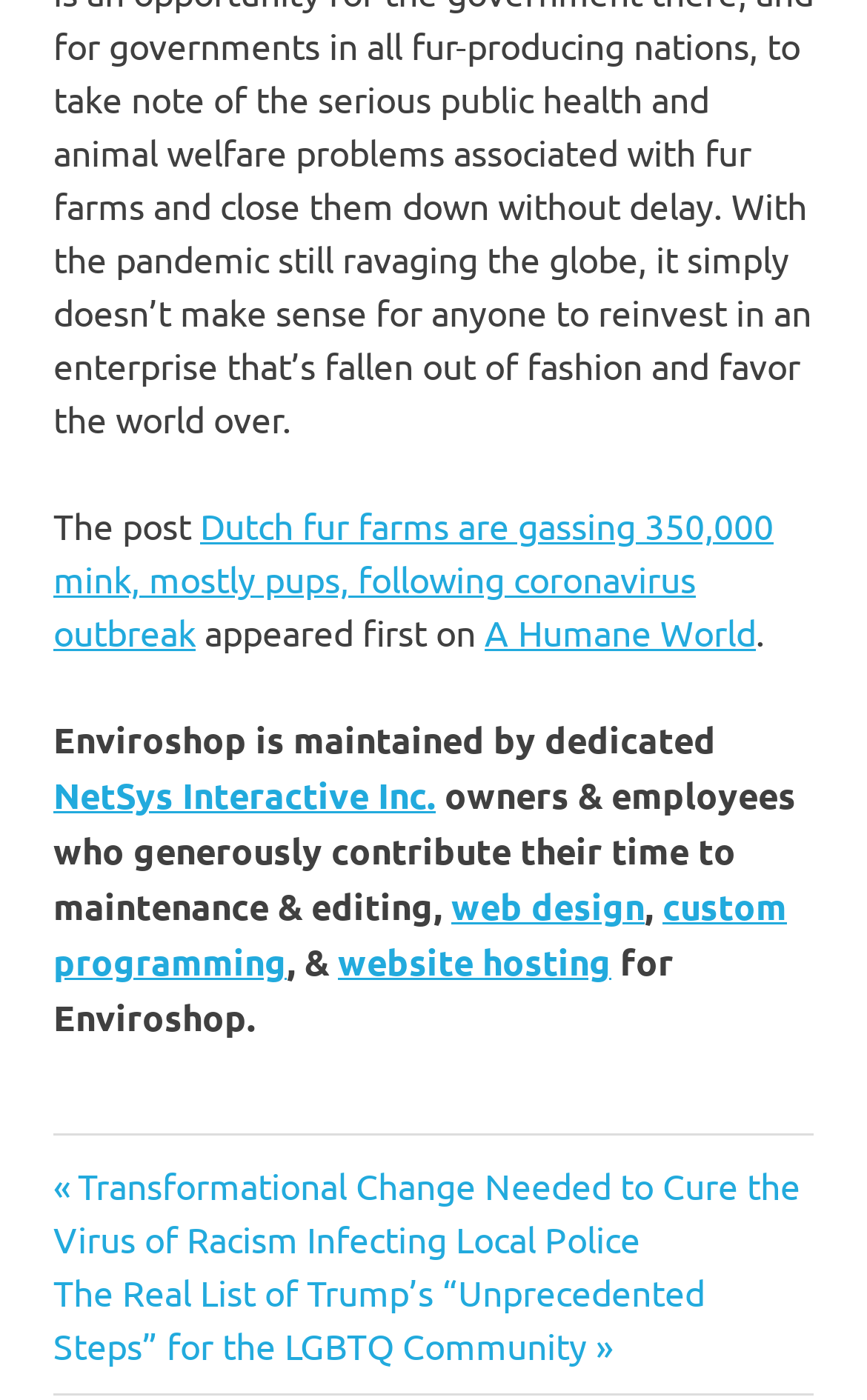Provide a brief response to the question below using a single word or phrase: 
Who maintains the Enviroshop website?

dedicated owners & employees